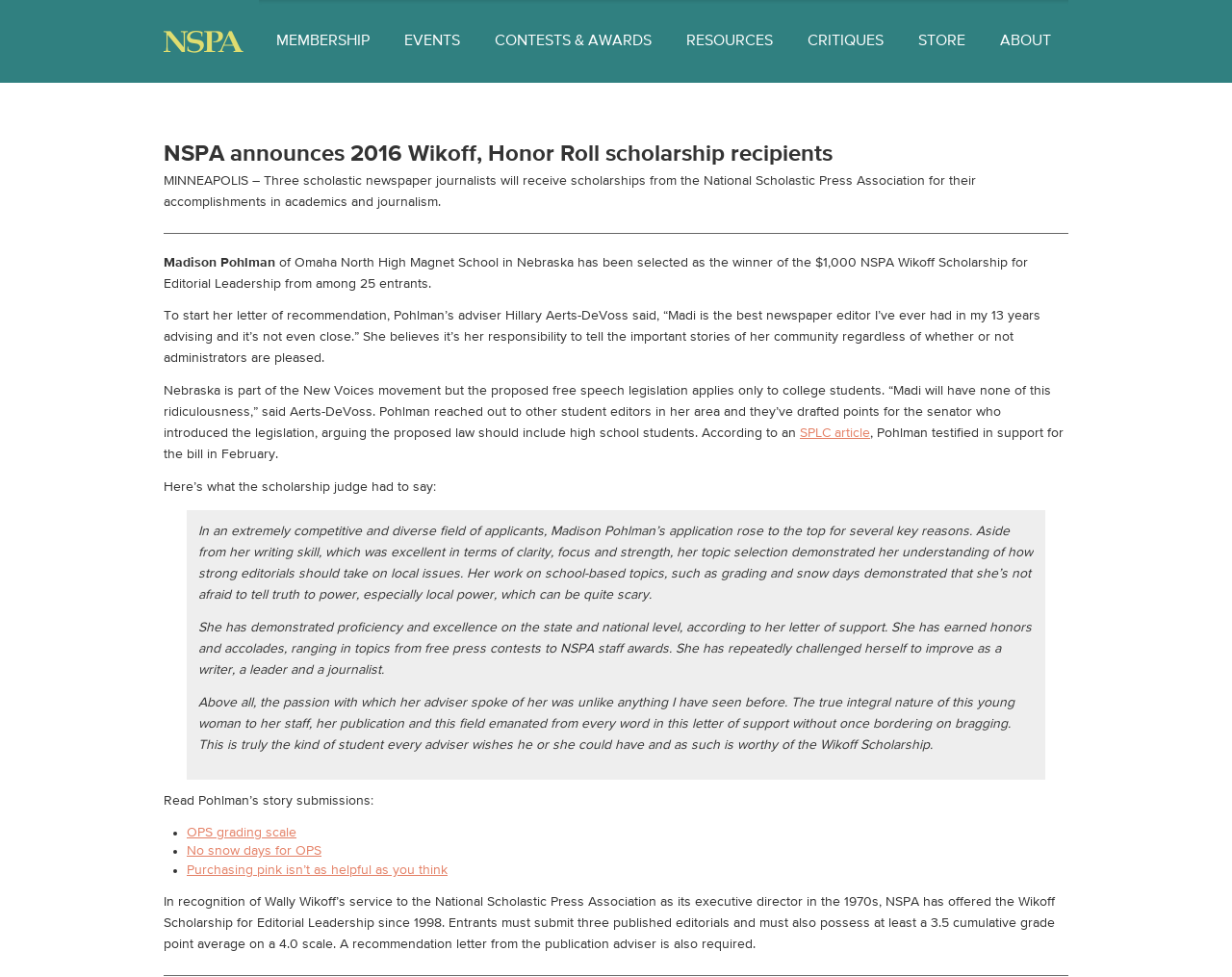Answer the question below using just one word or a short phrase: 
What is the topic of the editorial that starts with 'Purchasing pink isn’t as helpful as you think'?

Purchasing pink